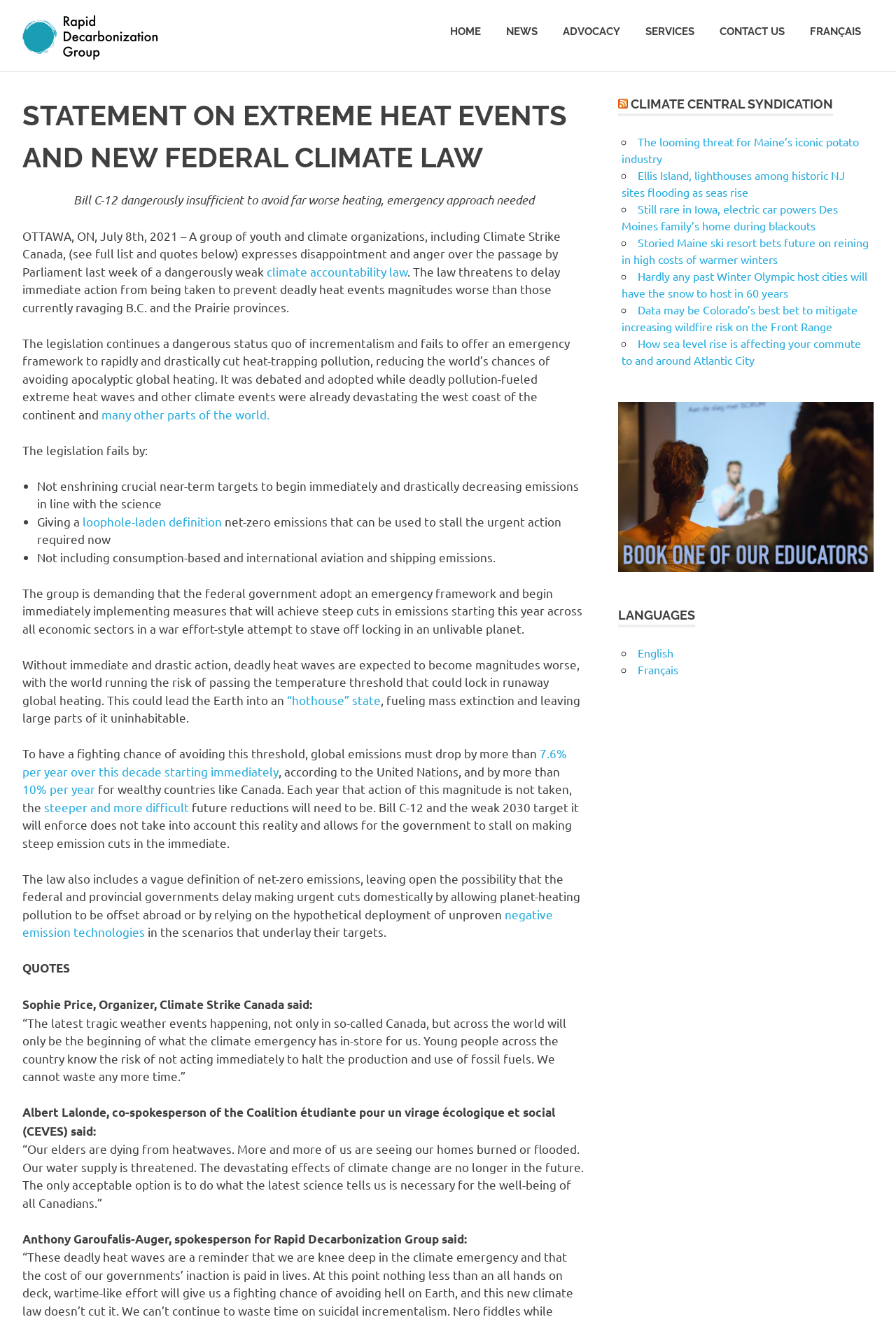Identify and provide the bounding box for the element described by: "loophole-laden definition".

[0.092, 0.39, 0.248, 0.401]